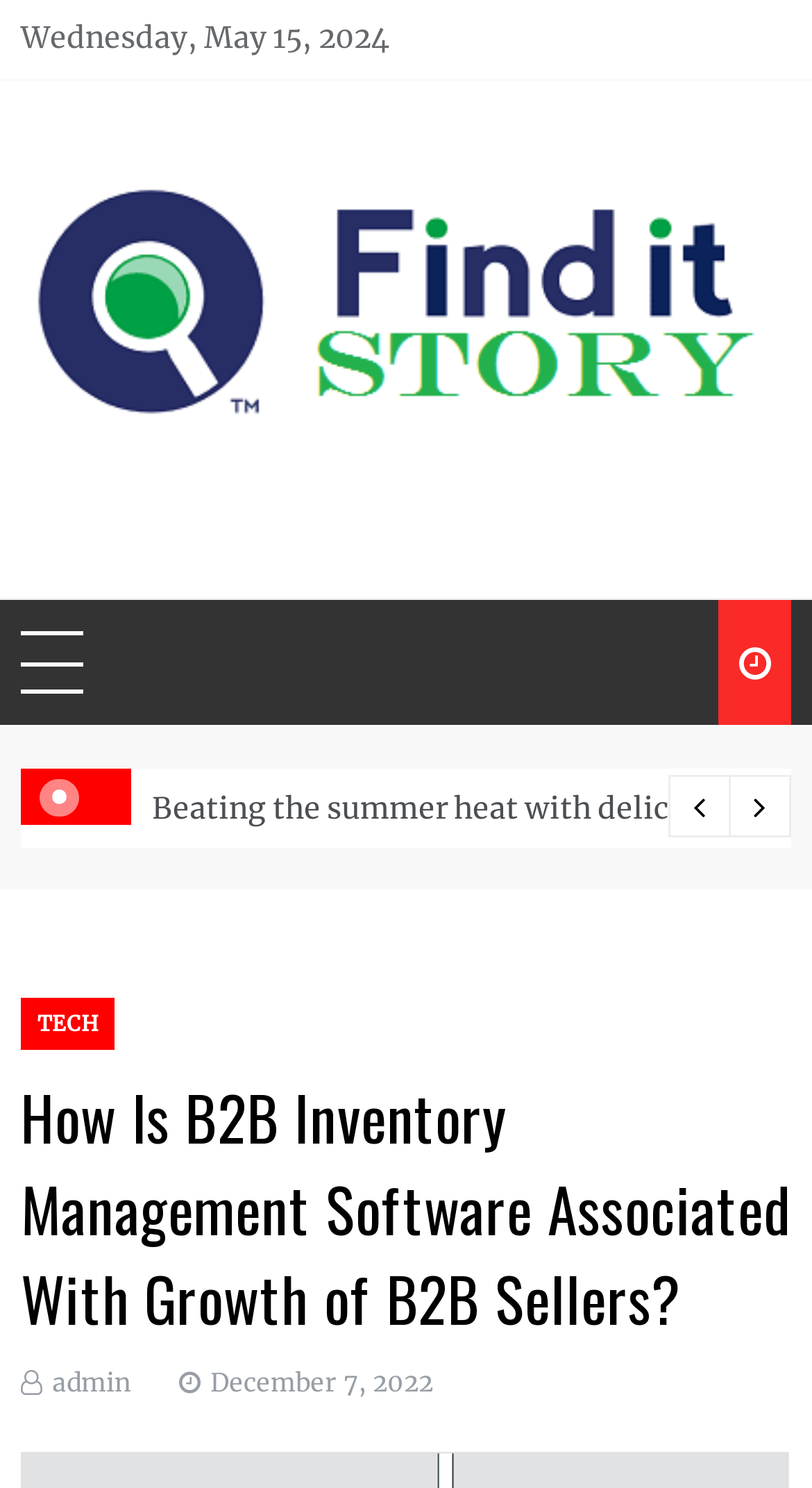What is the date of the latest article?
Kindly answer the question with as much detail as you can.

I found the date of the latest article by looking at the top of the webpage, where it says 'Wednesday, May 15, 2024'. This suggests that the latest article was published on this date.